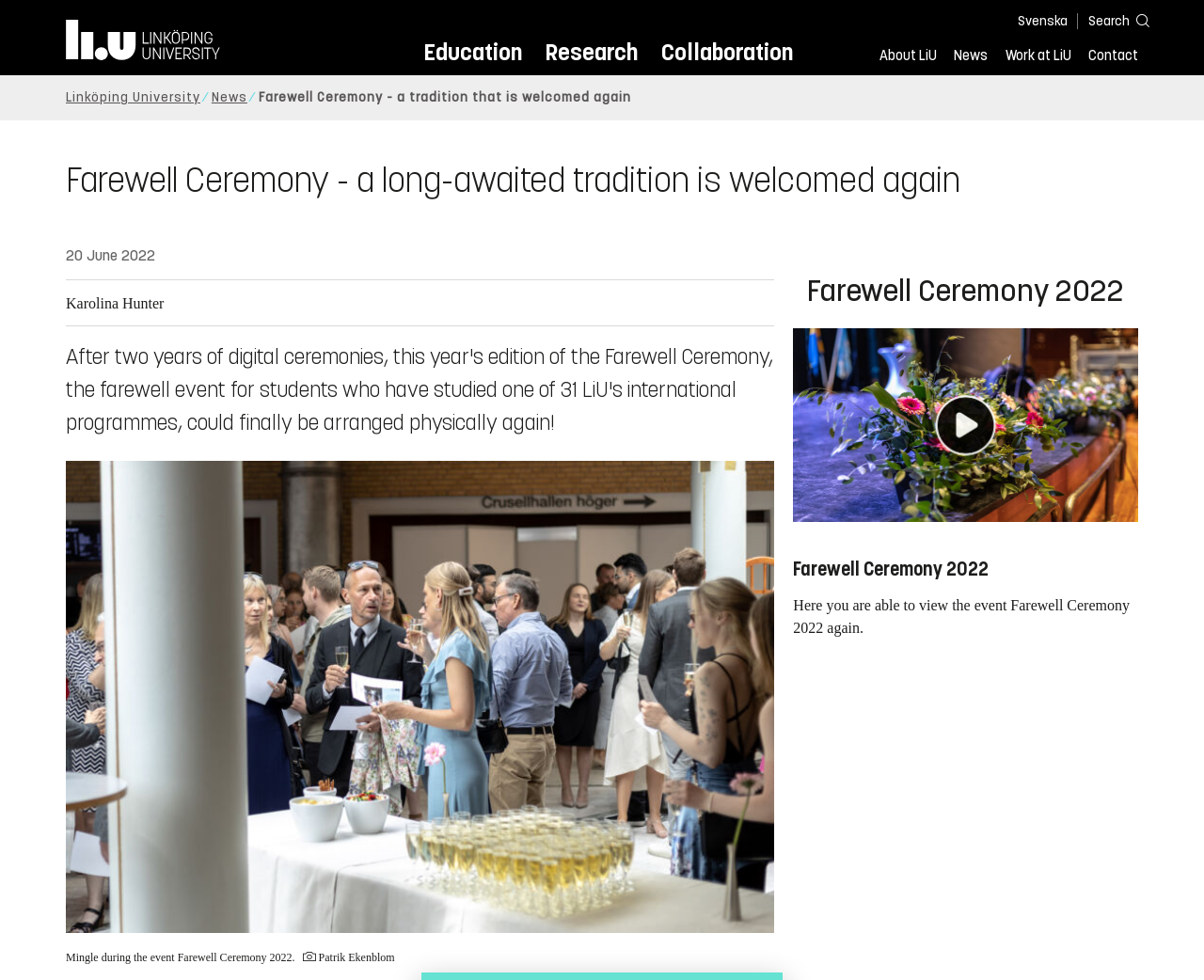Find the bounding box coordinates for the HTML element described in this sentence: "Home". Provide the coordinates as four float numbers between 0 and 1, in the format [left, top, right, bottom].

[0.055, 0.02, 0.192, 0.062]